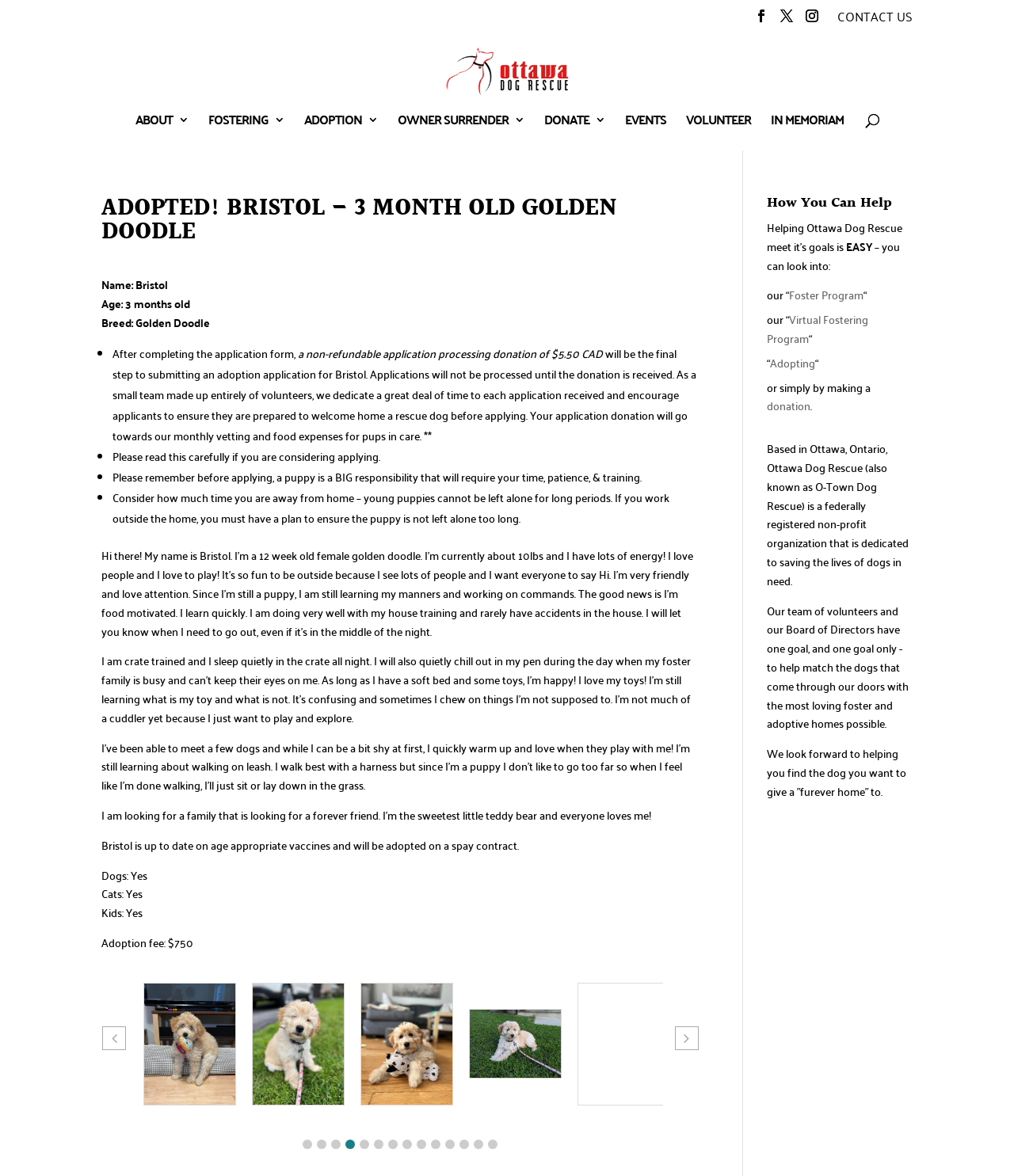Determine the bounding box coordinates for the HTML element described here: "Sitka Harbor Guide".

None